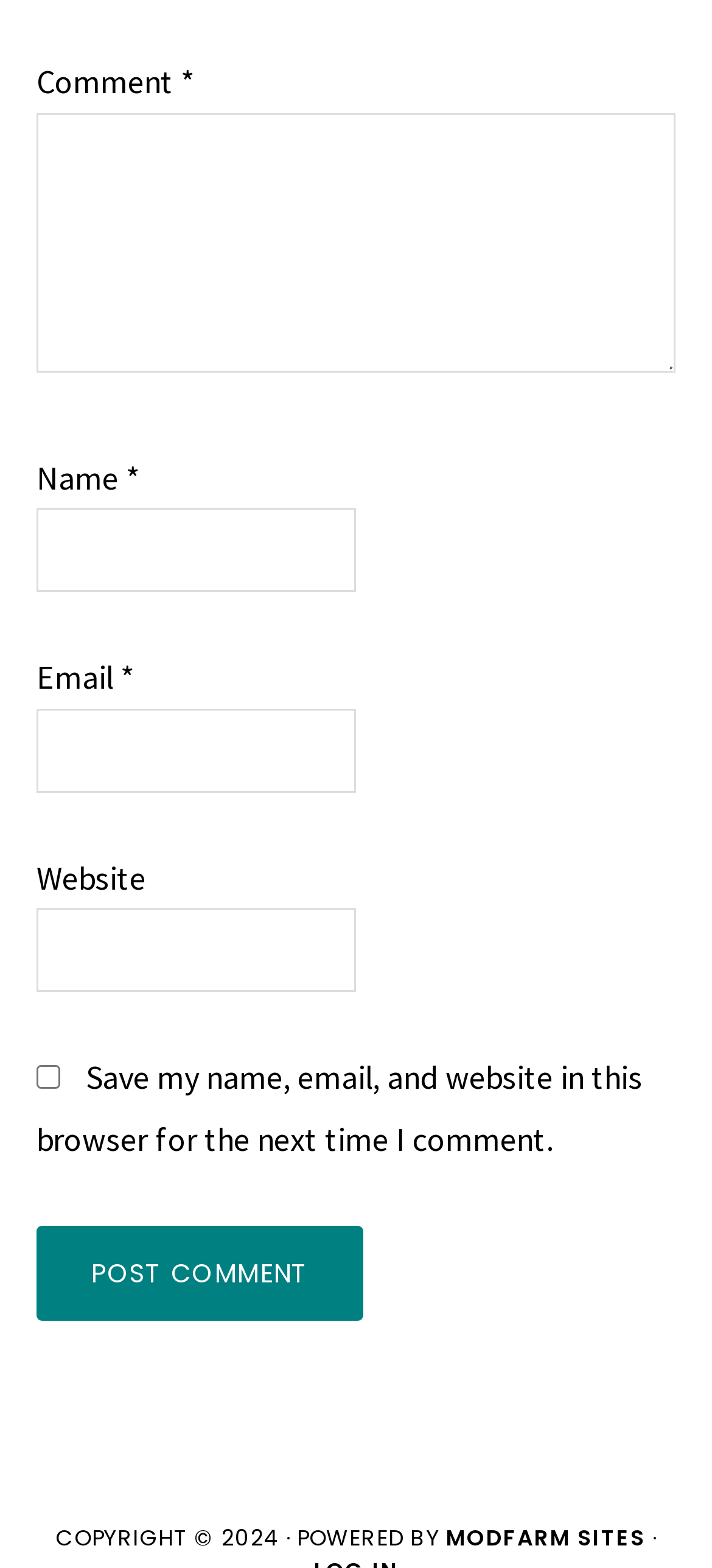What is the text on the button?
Based on the visual information, provide a detailed and comprehensive answer.

The button is located at the bottom of the form and has the text 'POST COMMENT' on it, indicating that it is the submit button for the comment form.